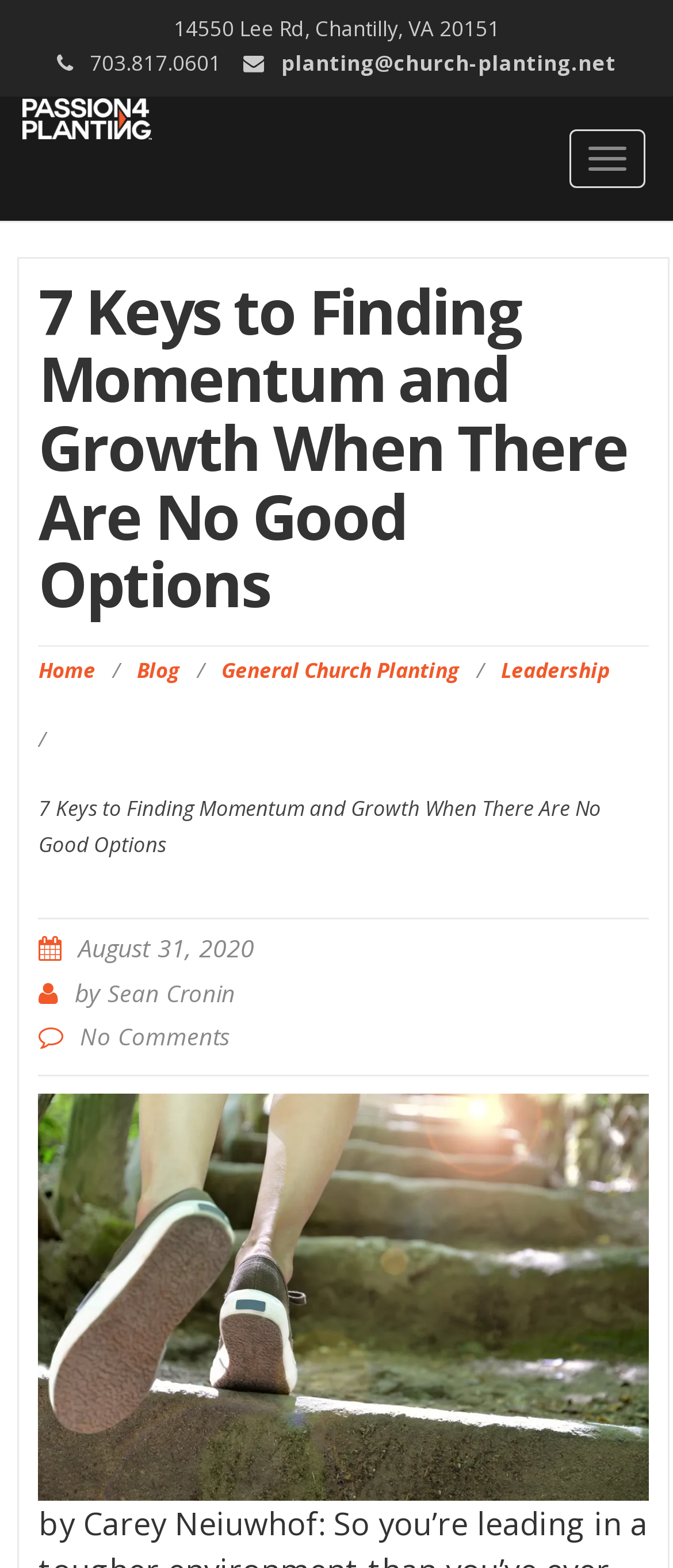Identify the main heading from the webpage and provide its text content.

7 Keys to Finding Momentum and Growth When There Are No Good Options